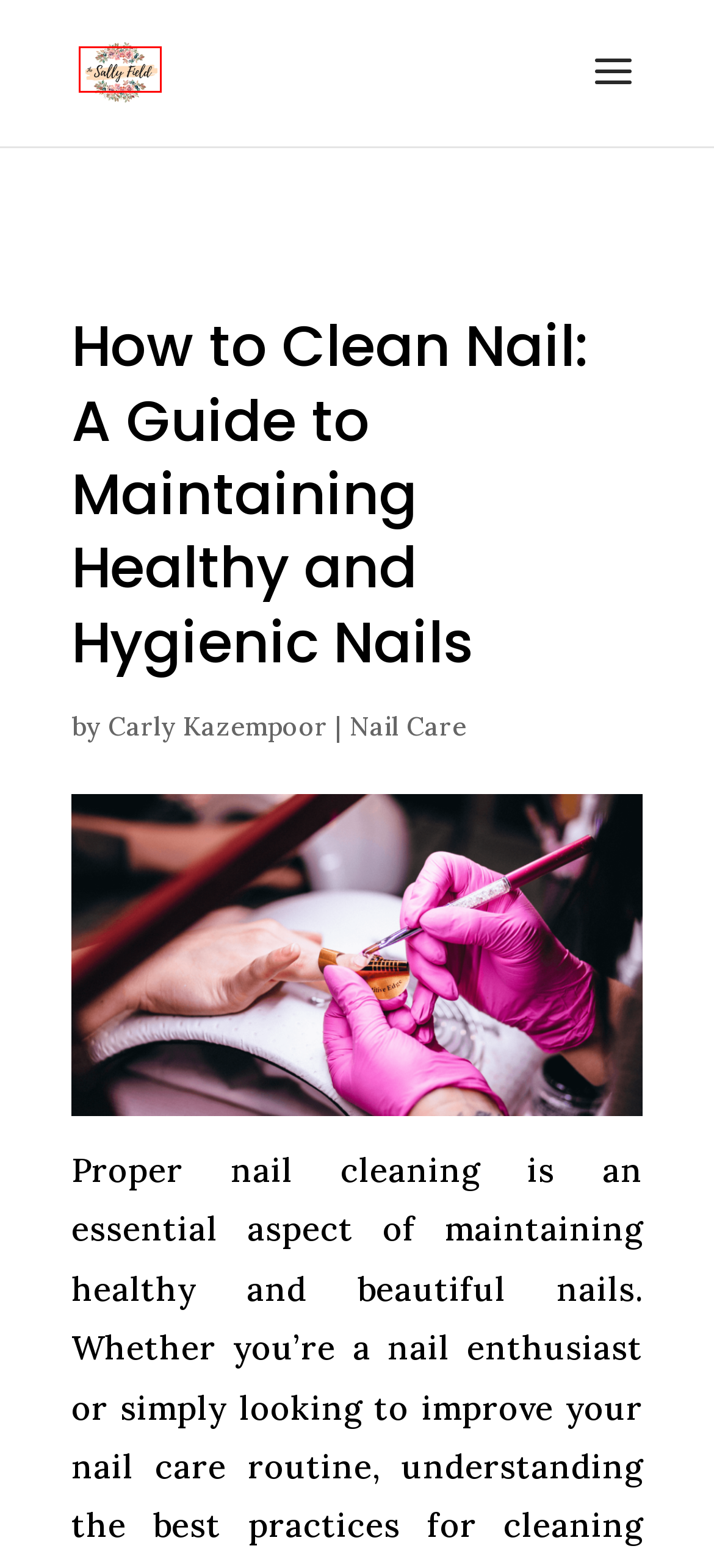Analyze the screenshot of a webpage featuring a red rectangle around an element. Pick the description that best fits the new webpage after interacting with the element inside the red bounding box. Here are the candidates:
A. Teddy Bear Nails: Adorable Nail Art with Cuddly Charm
B. What Are the Nail Care Tools: A Comprehensive Guide
C. How to Clean Your Nails for Healthy and Beautiful Hands
D. Styling Possibilities with 5N Hair Color: A World of Versatile Beauty
E. Carly Kazempoor | Ultimate Global Beauty Hub
F. TheSallyField — Ultimate Global Beauty Hub
G. Unicorn Nail Design: Embrace with Magical and Whimsical Nails
H. Nail Care | Ultimate Global Beauty Hub

F